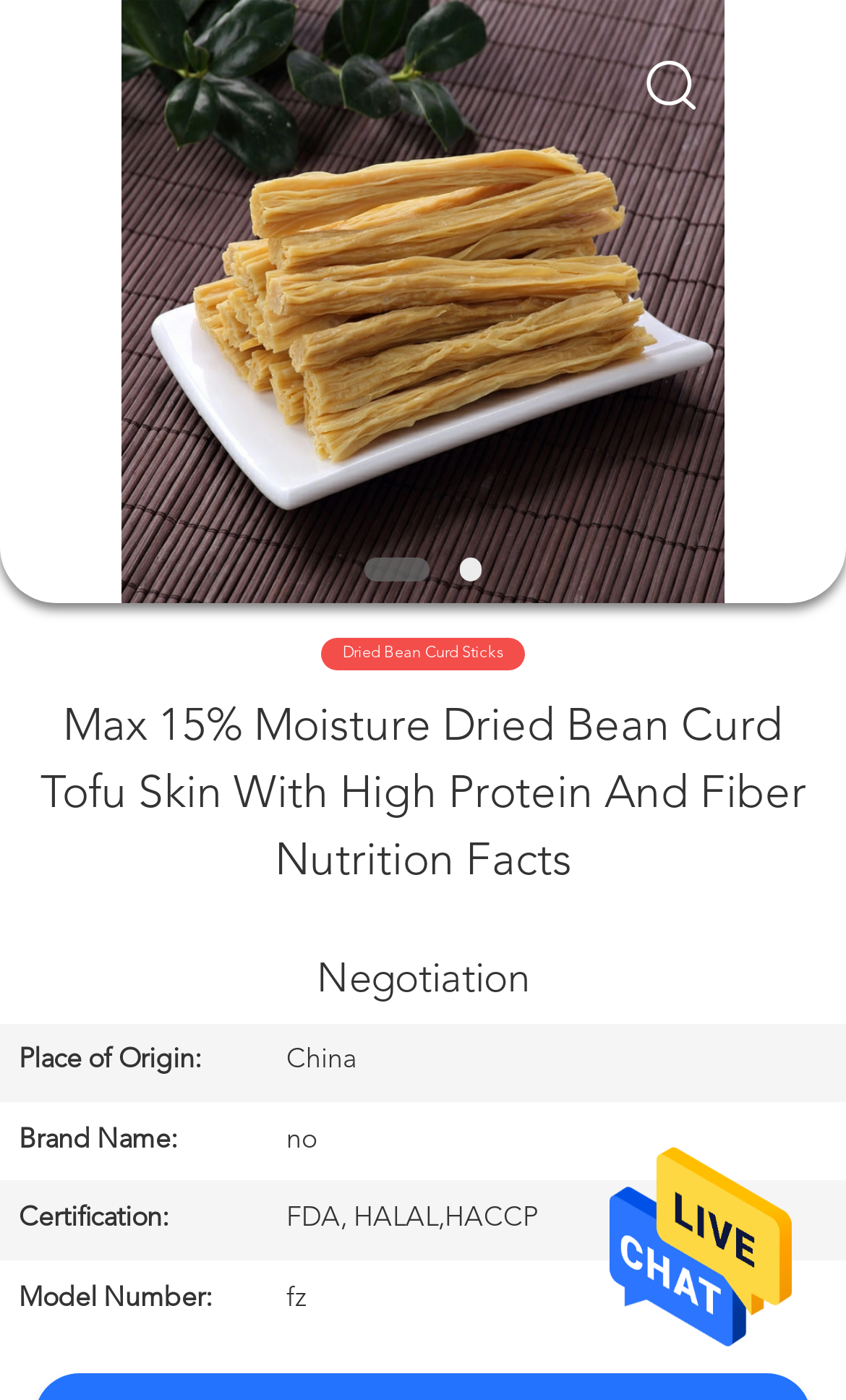What is the model number of the product?
Offer a detailed and full explanation in response to the question.

I found the answer by examining the table with the caption 'Negotiation'. In the row with the rowheader 'Model Number:', the gridcell contains the text 'fz', which is the model number of the product.